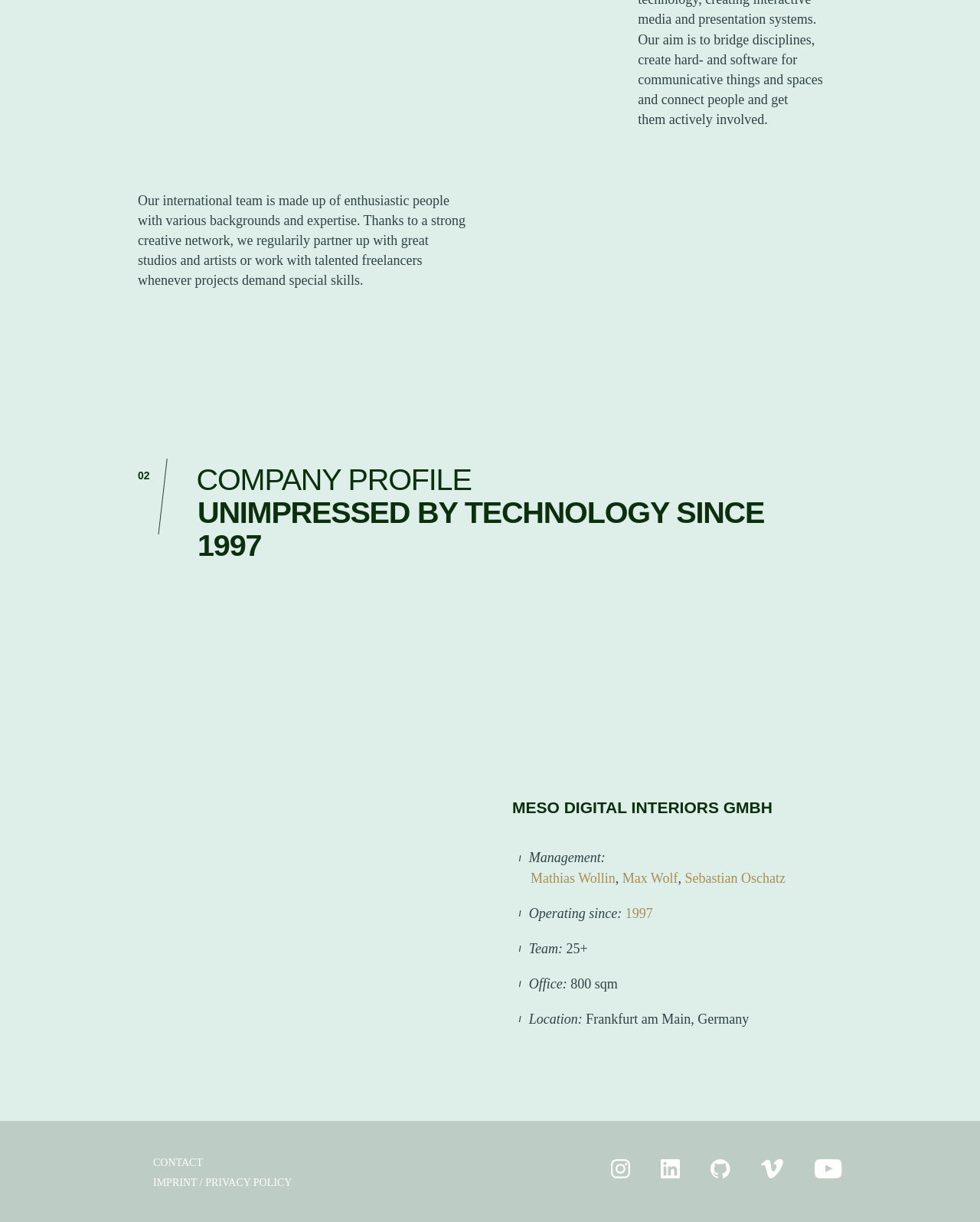Extract the bounding box for the UI element that matches this description: "Sebastian Oschatz".

[0.699, 0.712, 0.801, 0.725]